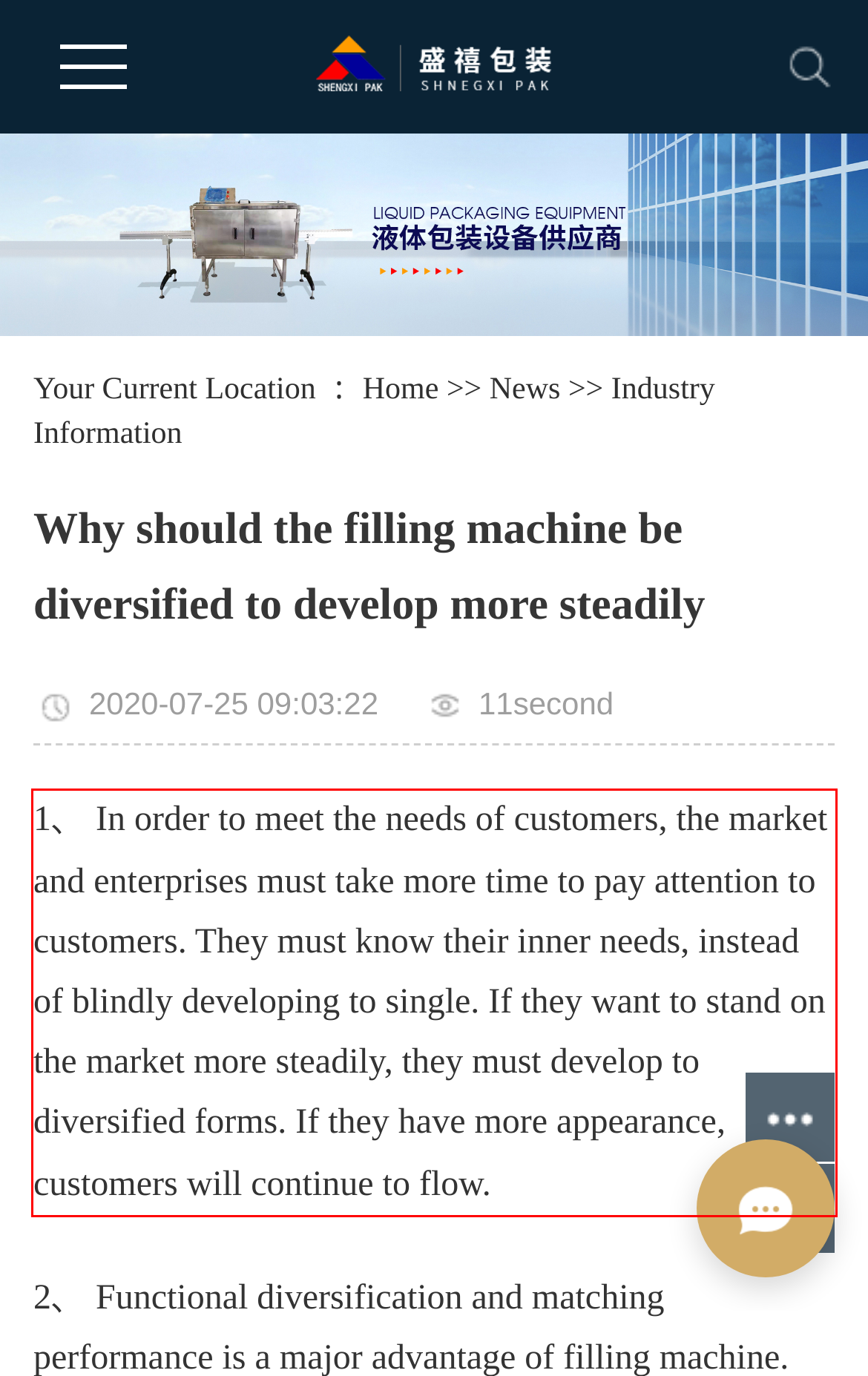By examining the provided screenshot of a webpage, recognize the text within the red bounding box and generate its text content.

1、 In order to meet the needs of customers, the market and enterprises must take more time to pay attention to customers. They must know their inner needs, instead of blindly developing to single. If they want to stand on the market more steadily, they must develop to diversified forms. If they have more appearance, customers will continue to flow.